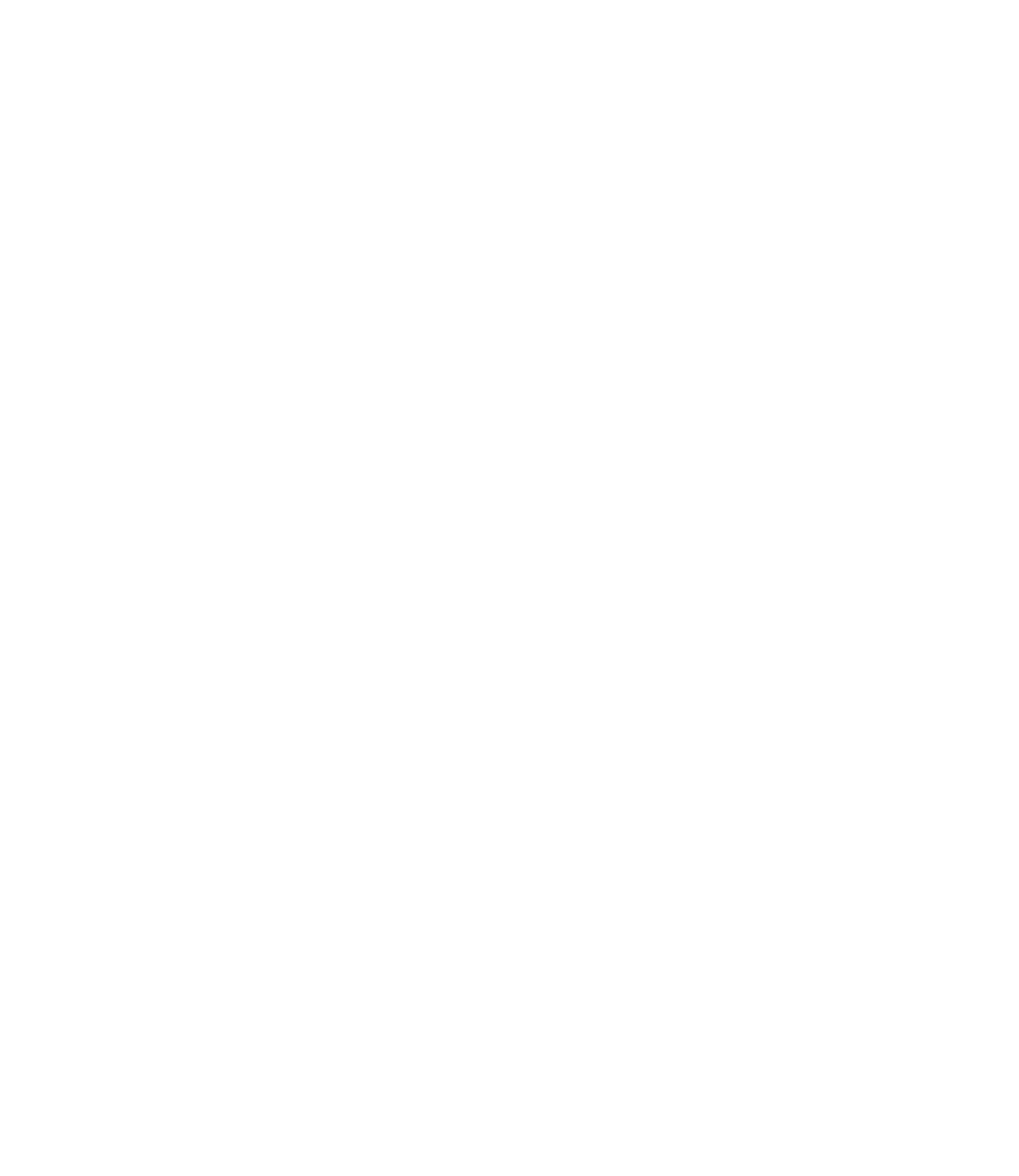Can you show the bounding box coordinates of the region to click on to complete the task described in the instruction: "Learn about Bay State Extracts"?

[0.055, 0.8, 0.211, 0.832]